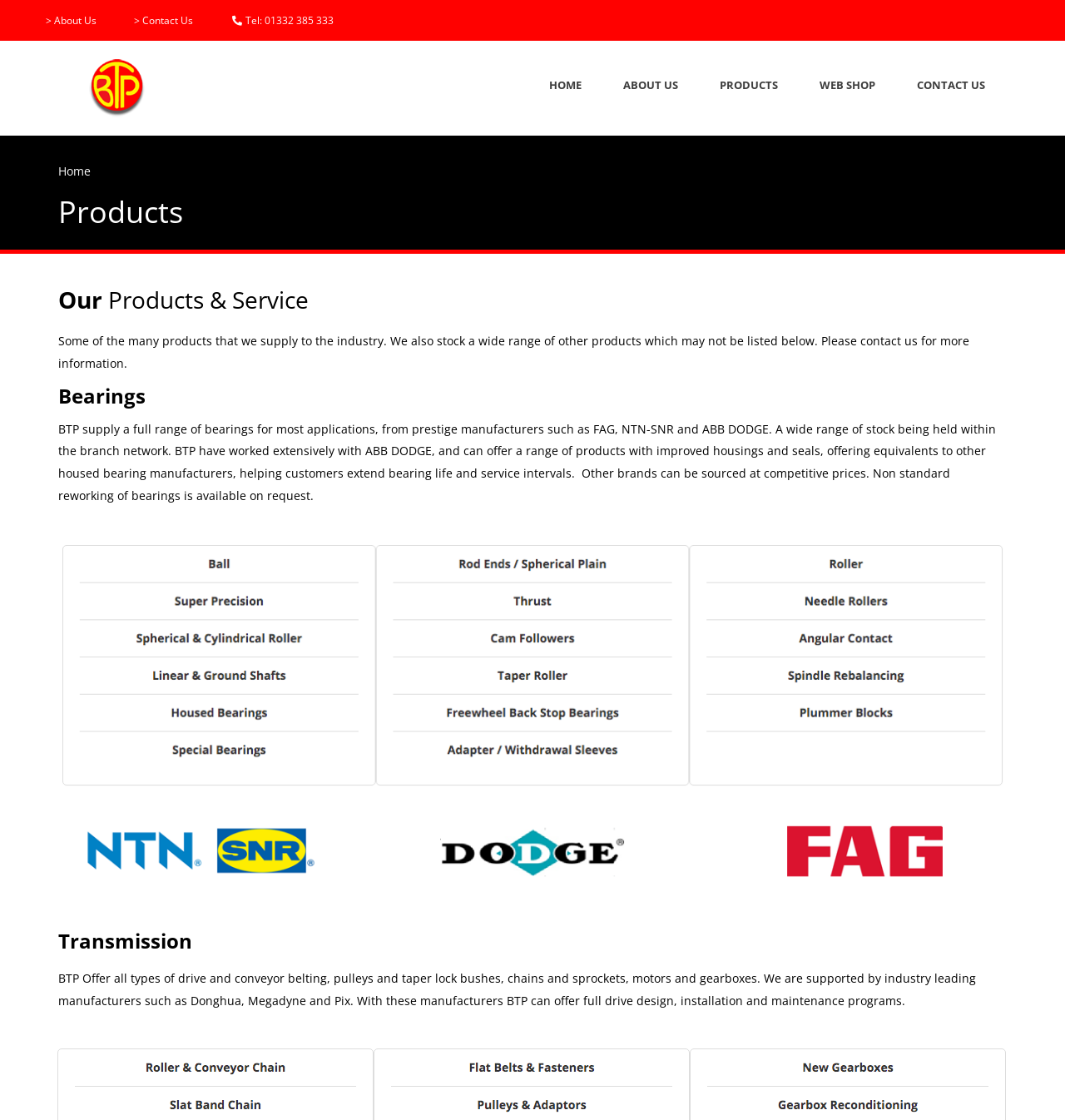What is the phone number of BTP LTD?
Please give a detailed and thorough answer to the question, covering all relevant points.

The phone number of BTP LTD is mentioned on the webpage, next to the 'Tel:' label, which is 01332 385 333.